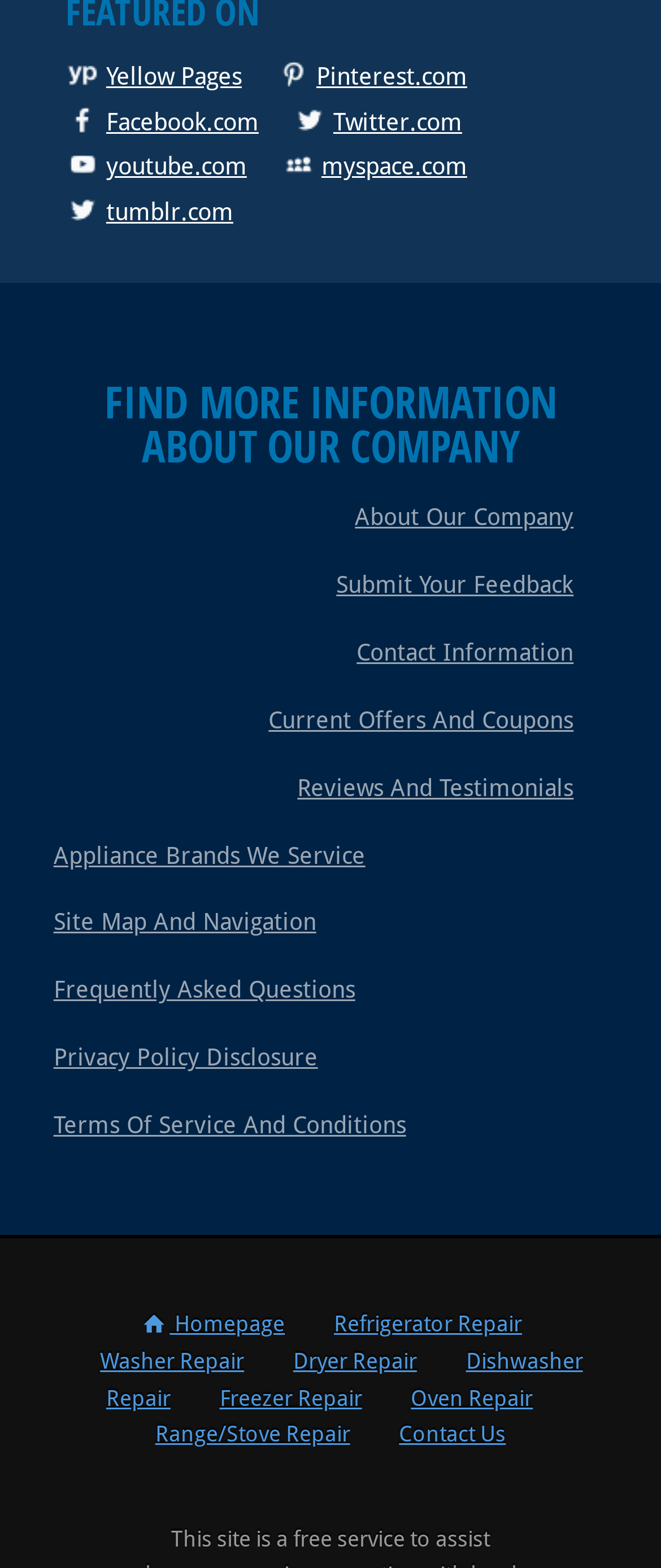Please specify the bounding box coordinates of the area that should be clicked to accomplish the following instruction: "Get current offers and coupons". The coordinates should consist of four float numbers between 0 and 1, i.e., [left, top, right, bottom].

[0.406, 0.45, 0.868, 0.467]